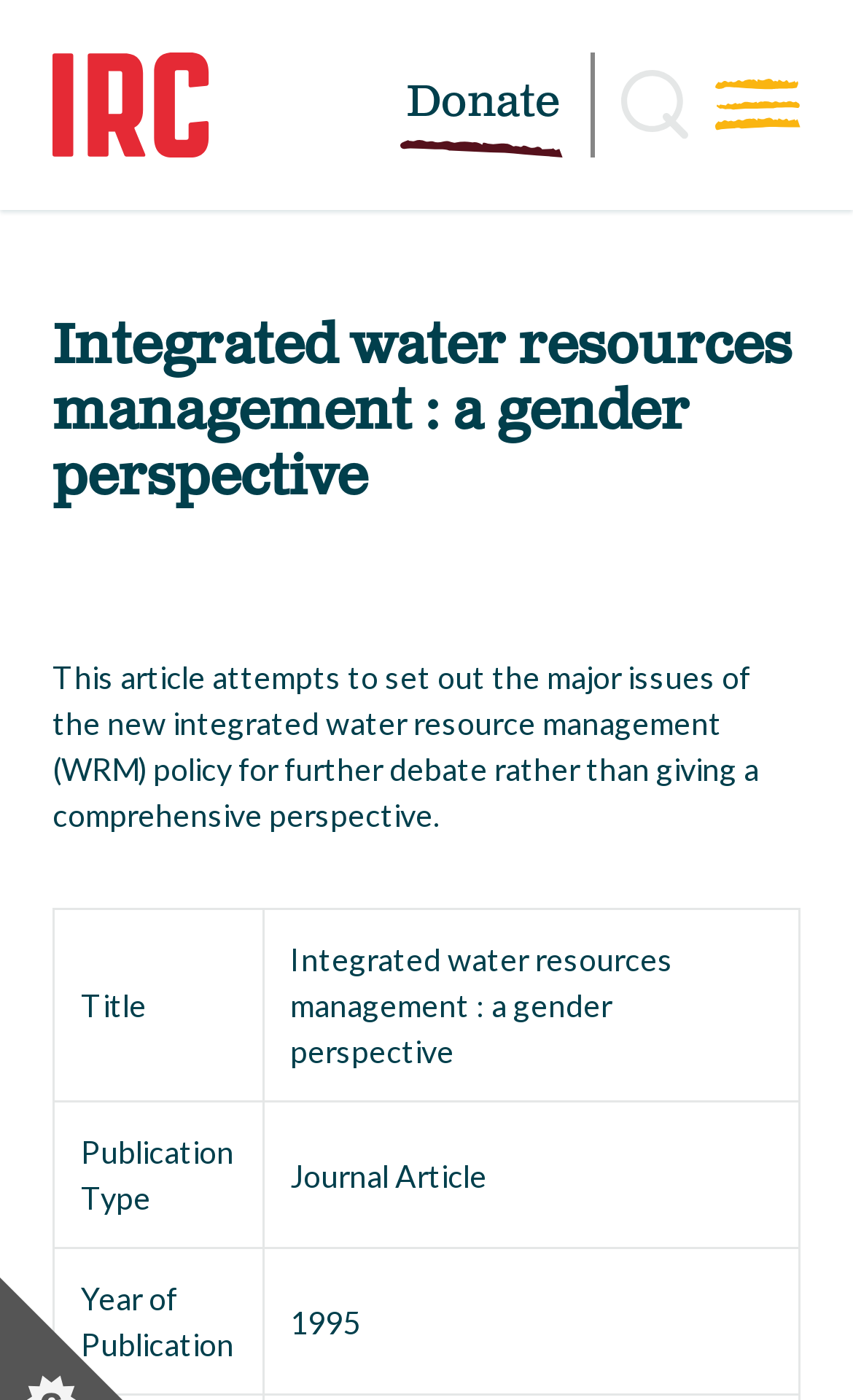Is the menu link visible?
Refer to the image and provide a one-word or short phrase answer.

No